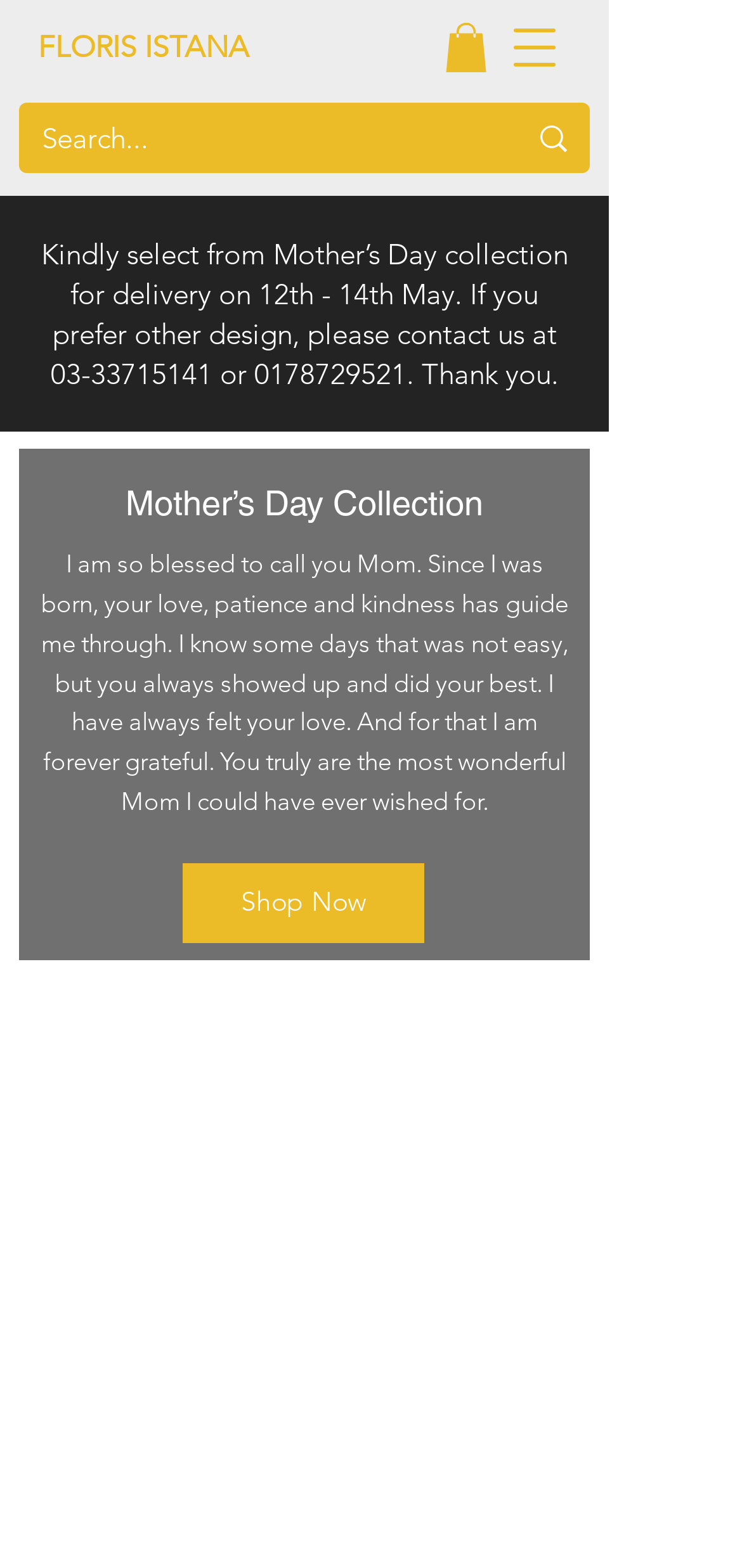Show the bounding box coordinates for the element that needs to be clicked to execute the following instruction: "Search for something". Provide the coordinates in the form of four float numbers between 0 and 1, i.e., [left, top, right, bottom].

[0.056, 0.066, 0.631, 0.111]